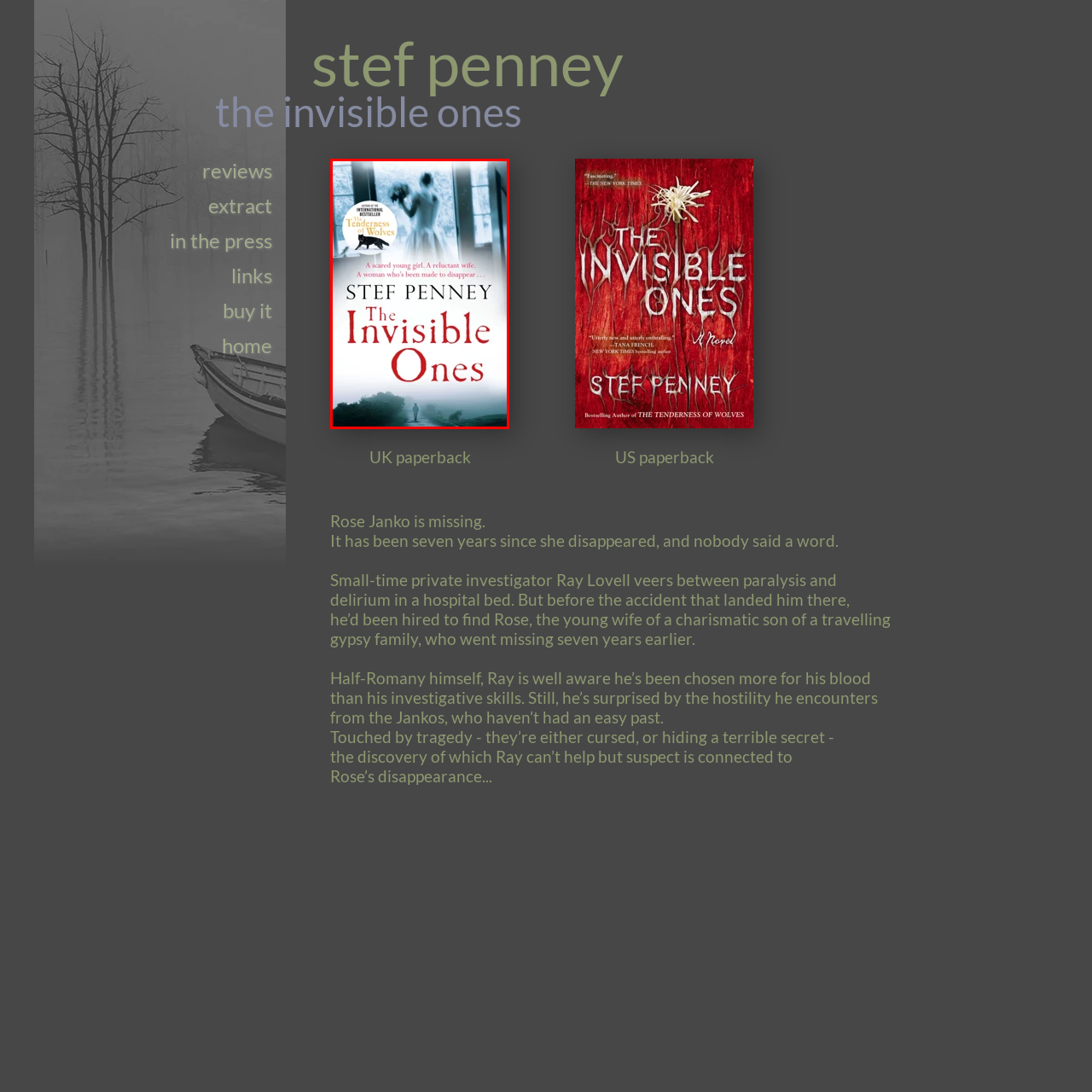Focus your attention on the picture enclosed within the red border and formulate a detailed answer to the question below, using the image as your primary reference: 
What is the color of the title?

The title 'The Invisible Ones' is displayed in bold red lettering, which captures the essence of disappearance and the unseen, as mentioned in the caption.